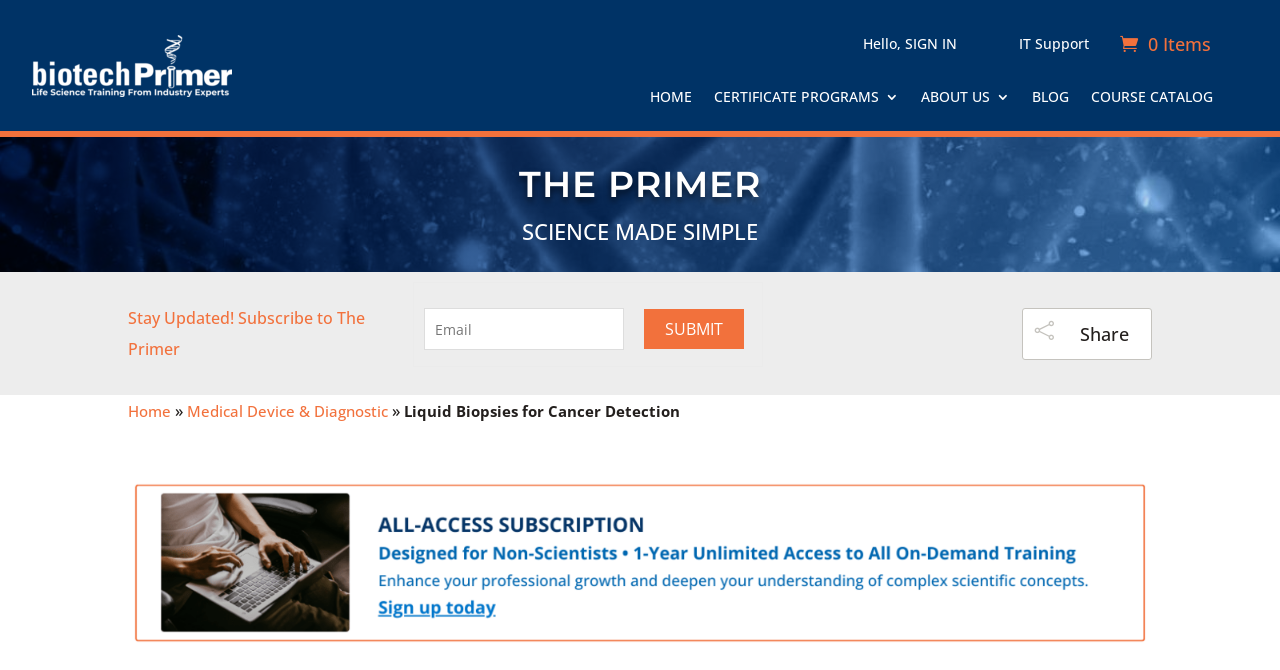What is the topic of the current webpage?
Provide an in-depth and detailed explanation in response to the question.

I found a static text element with the text 'Liquid Biopsies for Cancer Detection' and a bounding box coordinate of [0.316, 0.599, 0.531, 0.629]. This text is likely the topic or title of the current webpage, as it is prominently displayed and has a clear descriptive text.